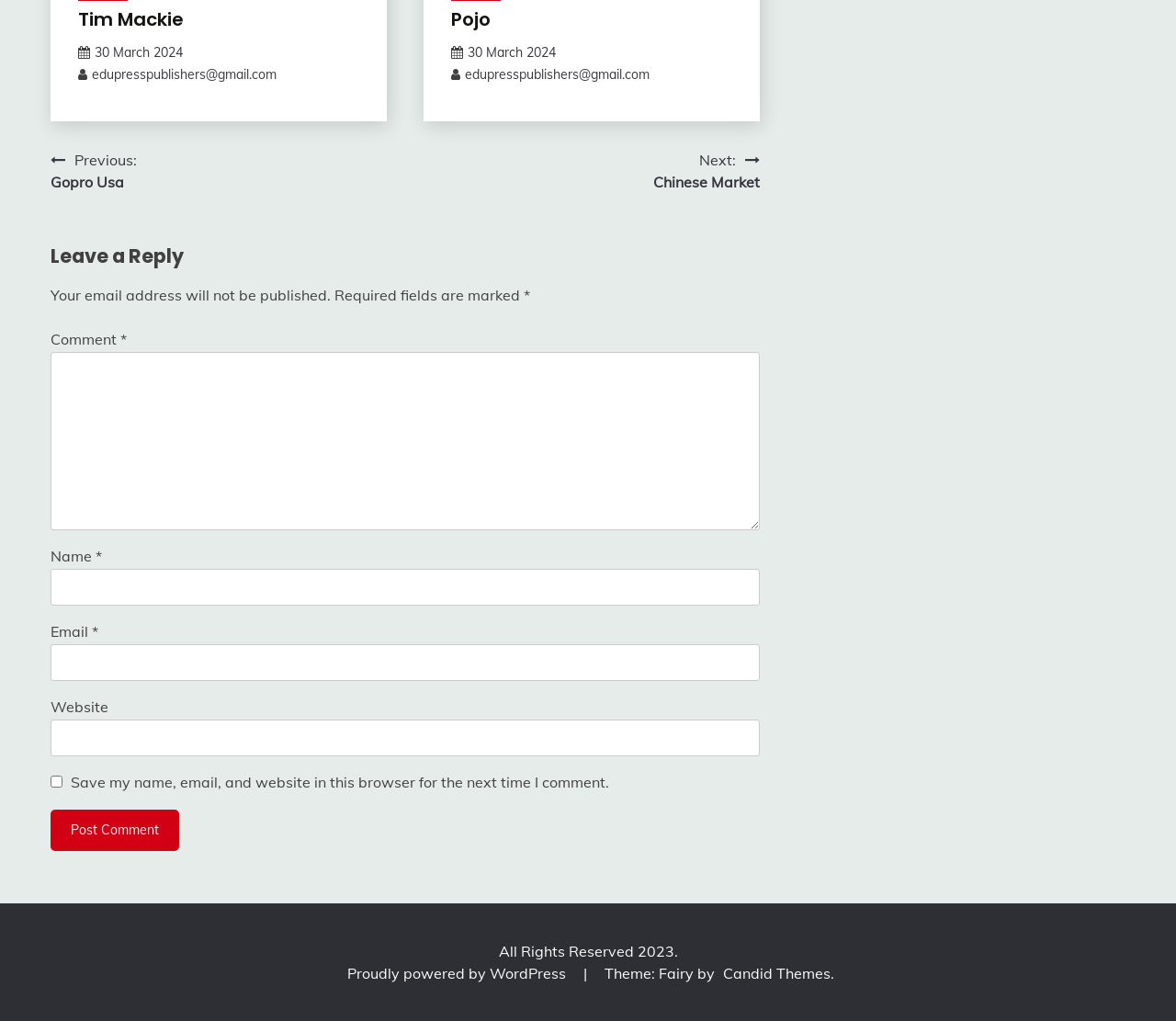Carefully observe the image and respond to the question with a detailed answer:
What is required to leave a comment?

To leave a comment, the required fields are Name, Email, and Comment, which are marked with an asterisk (*) and are located below the 'Leave a Reply' heading.